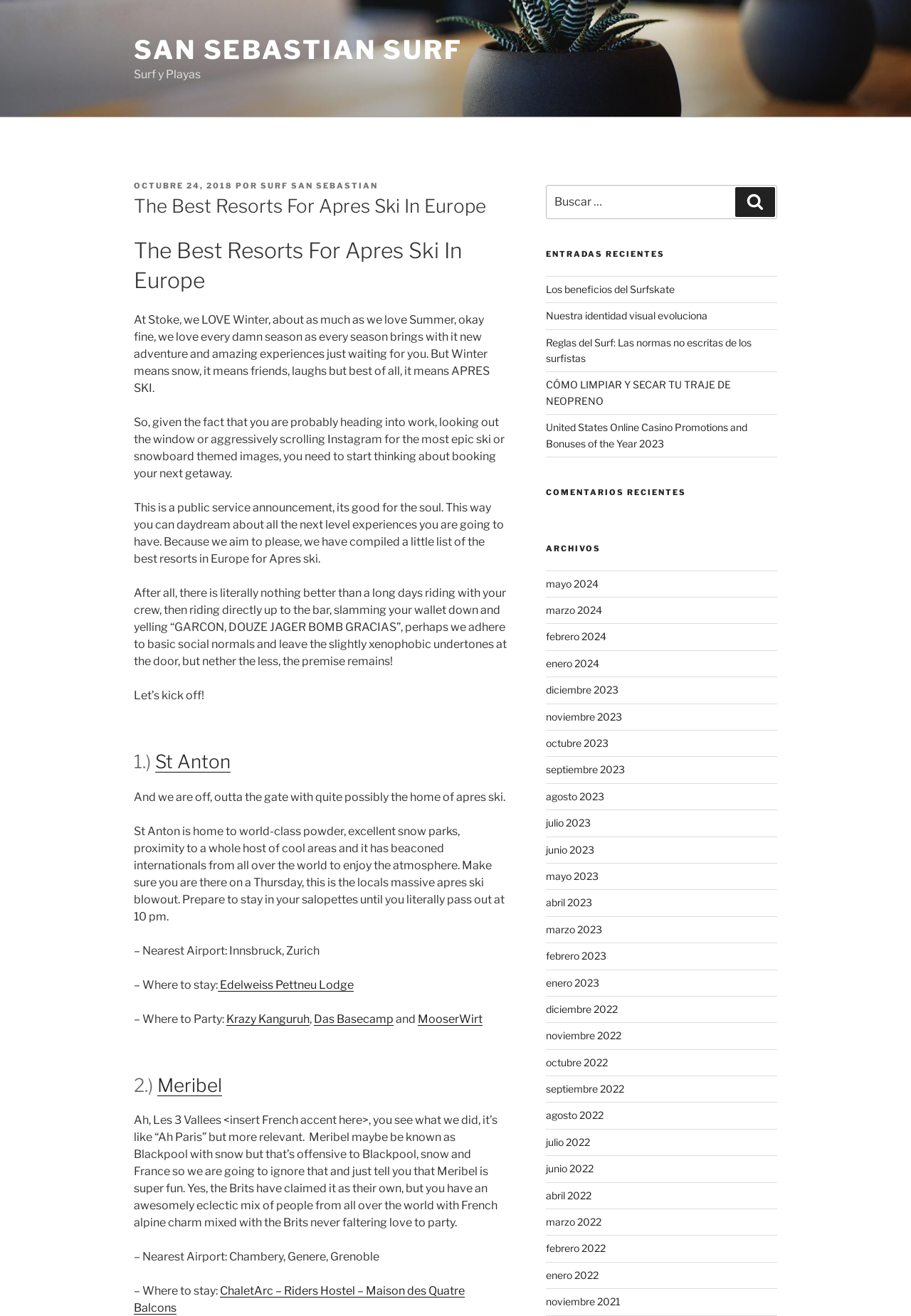Identify the bounding box coordinates of the region I need to click to complete this instruction: "go to home page".

None